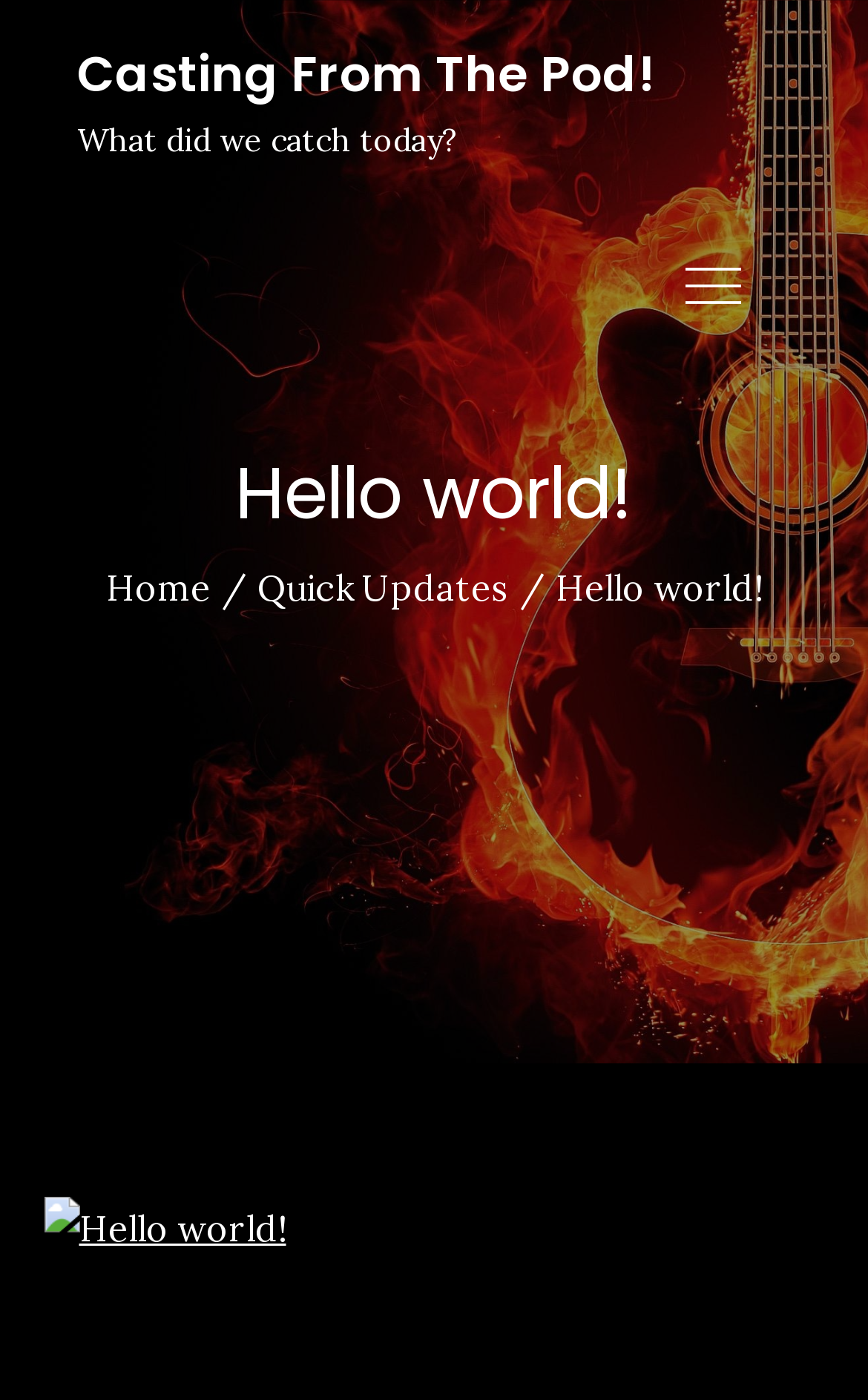What is the name of the primary menu?
Answer the question in a detailed and comprehensive manner.

I determined the answer by looking at the navigation element with the description 'Primary Menu' and bounding box coordinates [0.732, 0.153, 0.912, 0.255].